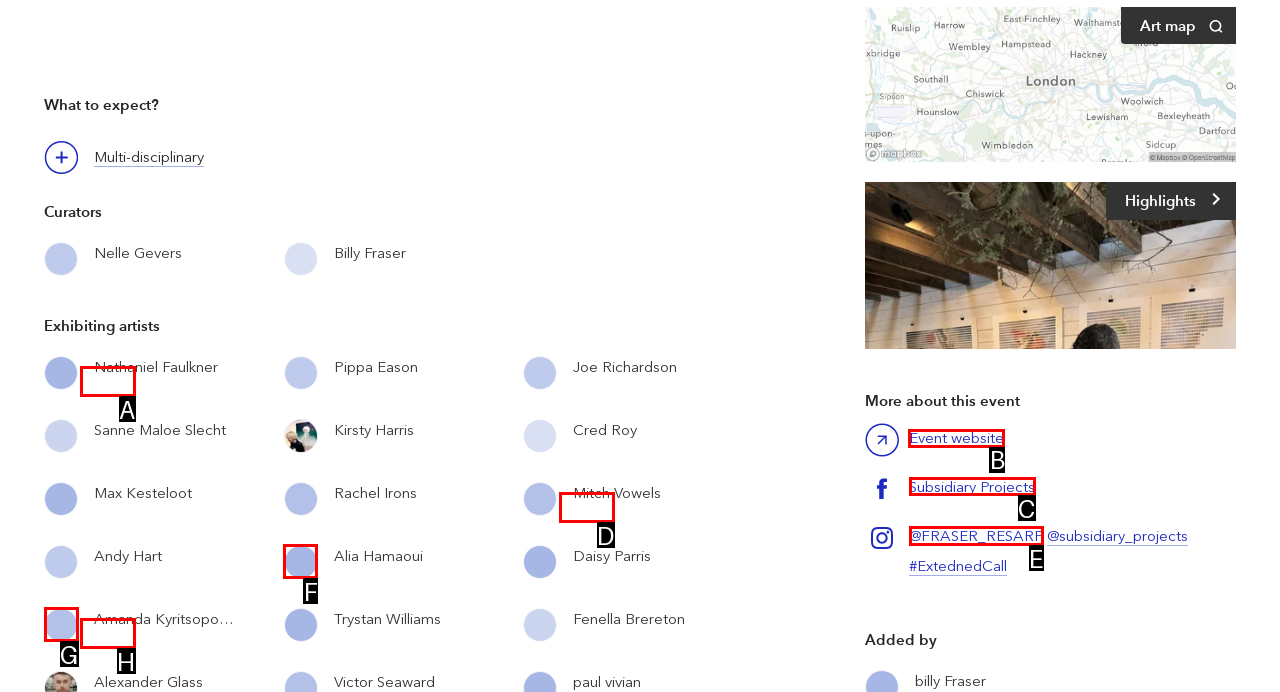From the options shown in the screenshot, tell me which lettered element I need to click to complete the task: Check Event website.

B